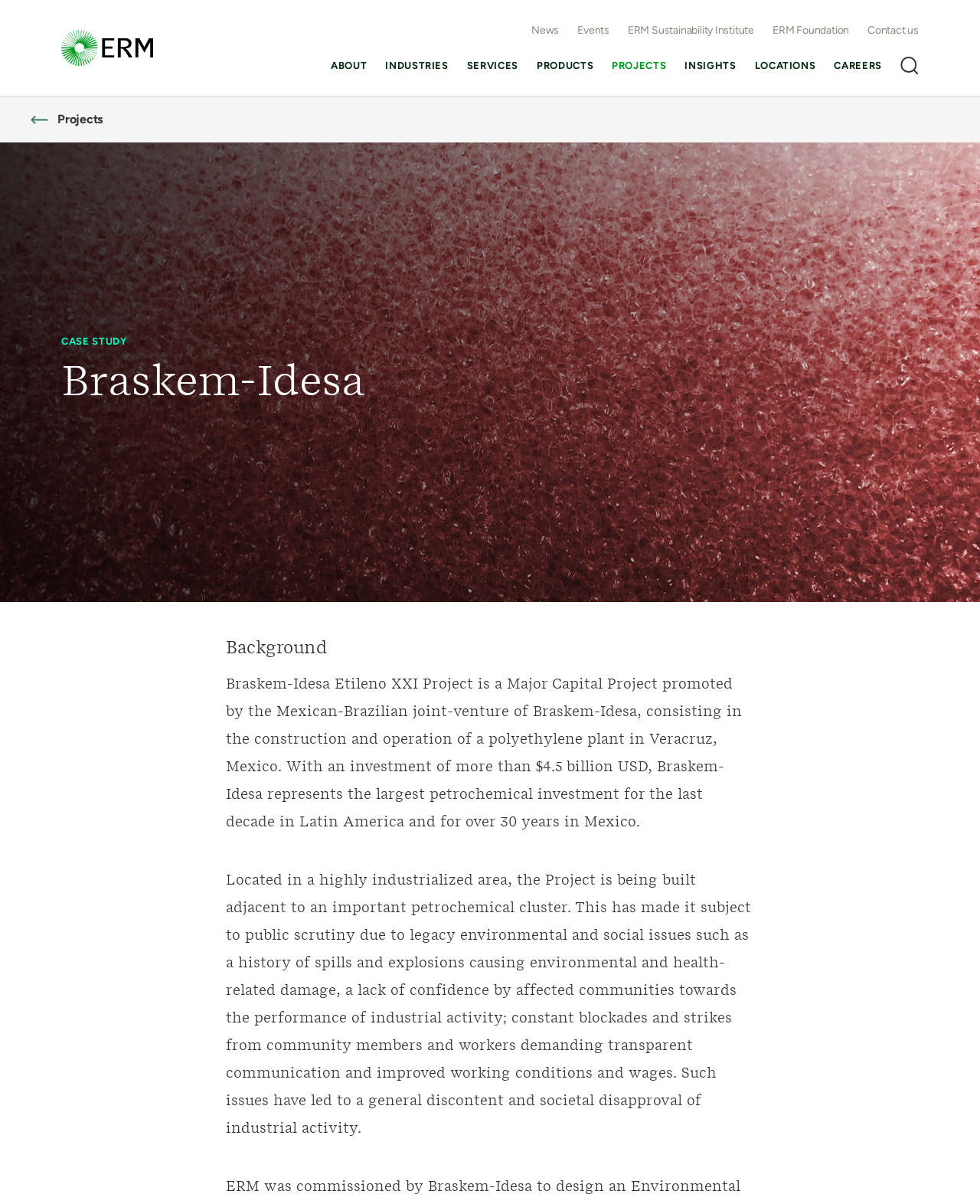What is the name of the project promoted by Braskem-Idesa?
Using the screenshot, give a one-word or short phrase answer.

Braskem-Idesa Etileno XXI Project